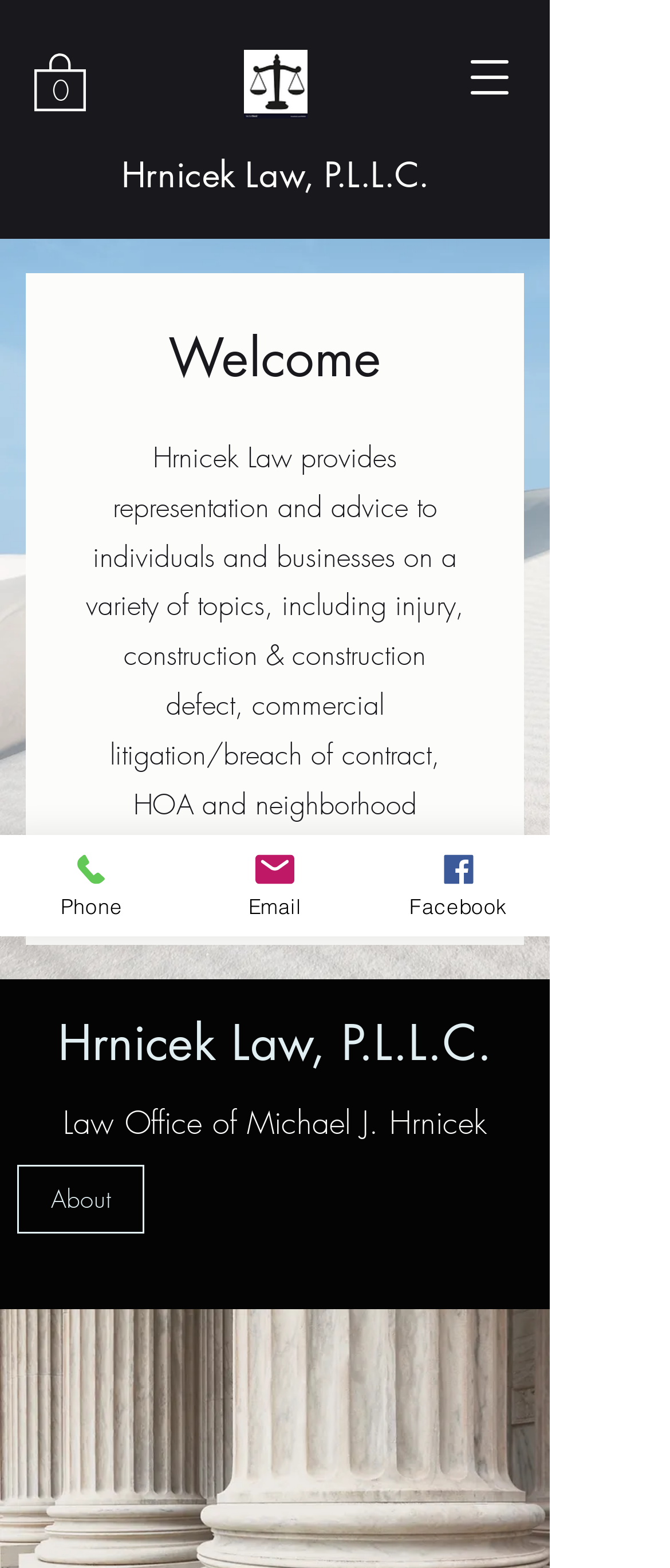Please provide a comprehensive response to the question based on the details in the image: What is the topic of the law office's representation?

I found the topics of the law office's representation by reading the static text element that says 'Hrnicek Law provides representation and advice to individuals and businesses on a variety of topics, including injury, construction & construction defect, commercial litigation/breach of contract, HOA and neighborhood disputes, civil rights, and general counsel matters.'